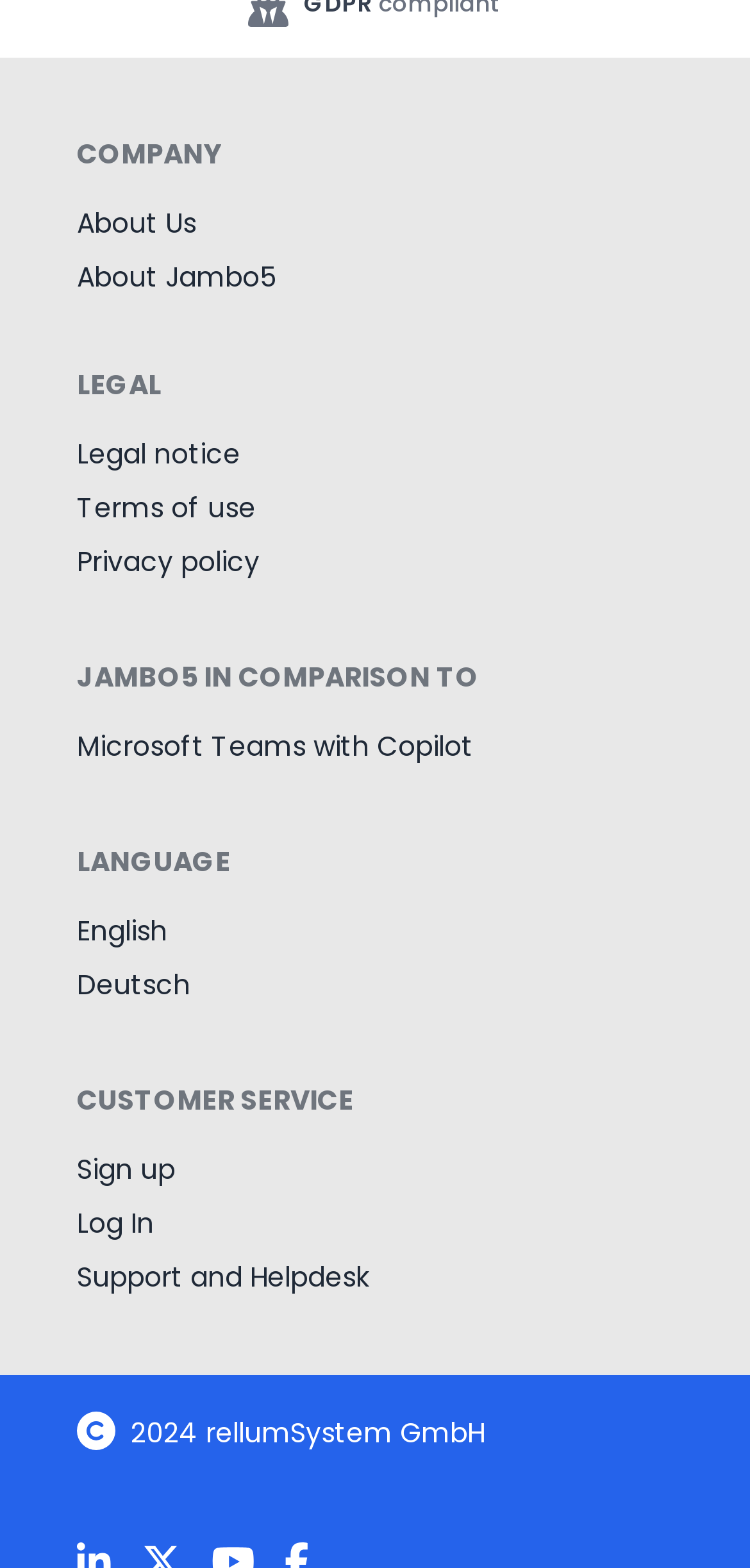What languages are available on the website?
Based on the image, respond with a single word or phrase.

English and Deutsch